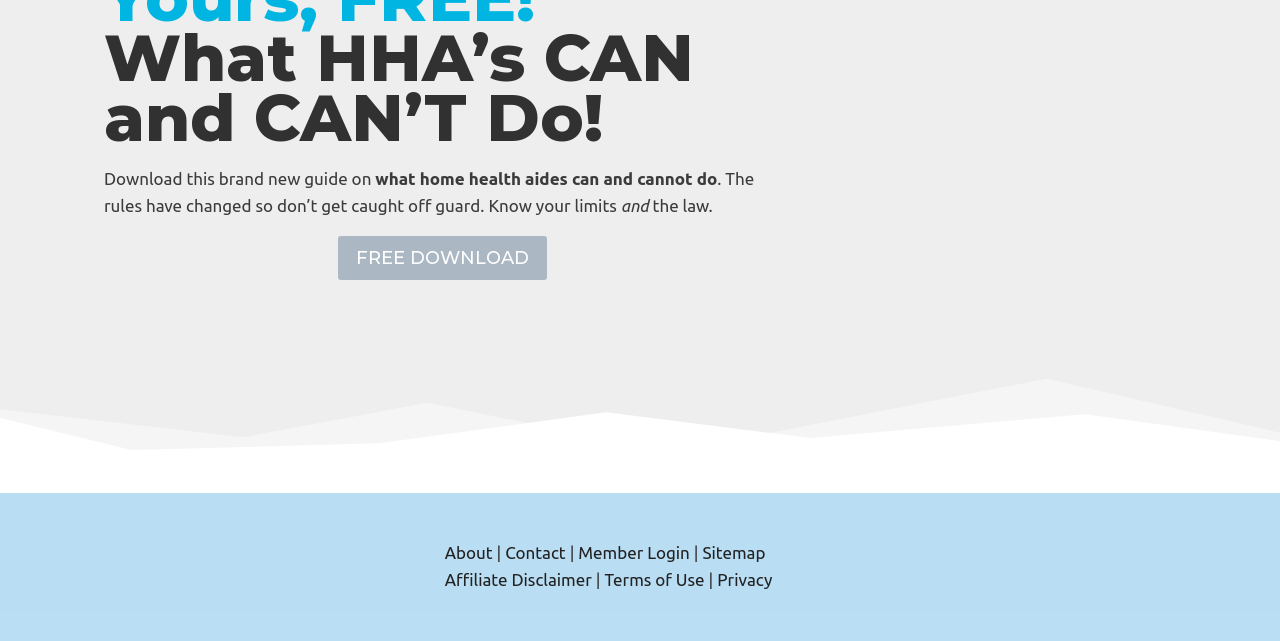Could you determine the bounding box coordinates of the clickable element to complete the instruction: "view terms of use"? Provide the coordinates as four float numbers between 0 and 1, i.e., [left, top, right, bottom].

[0.472, 0.89, 0.55, 0.92]